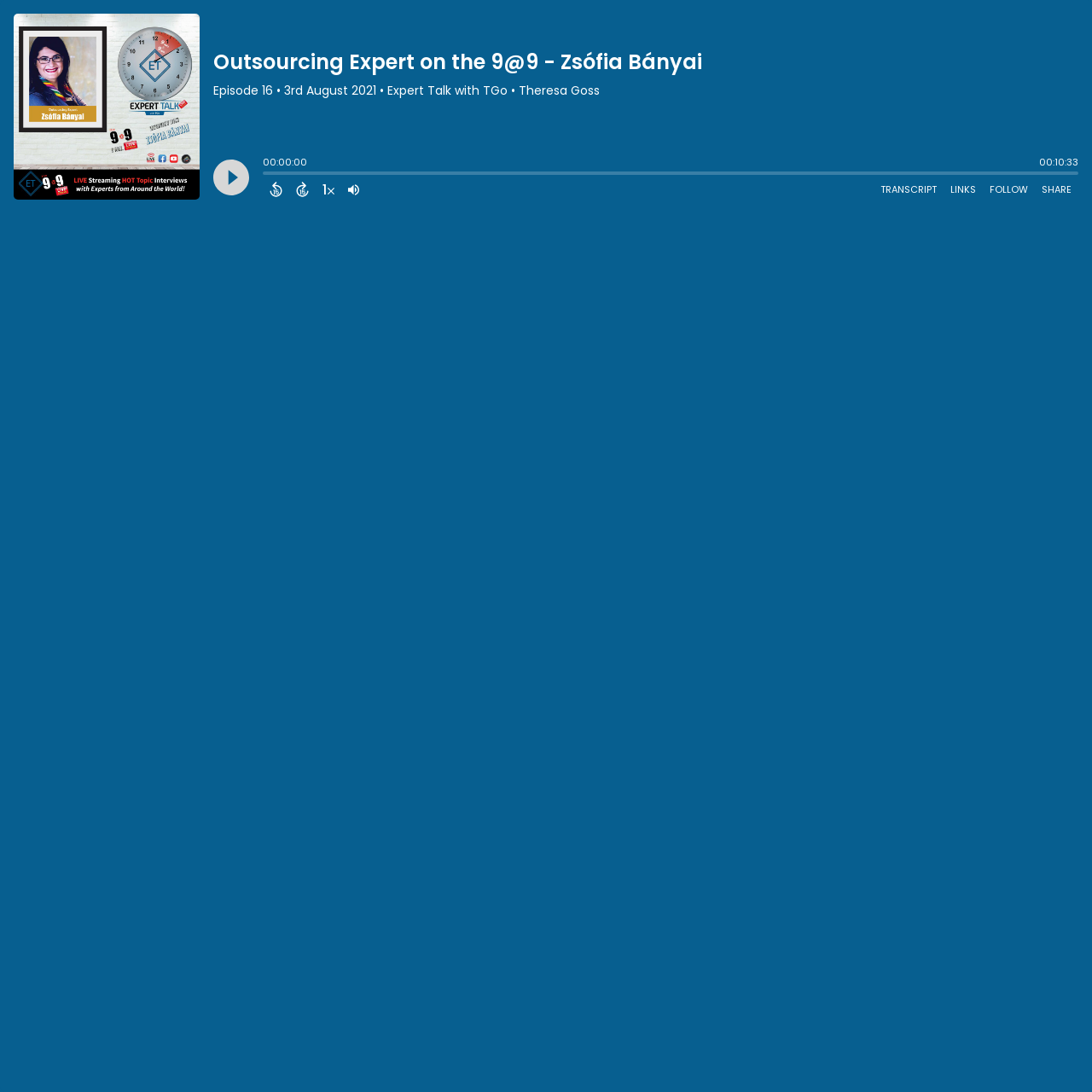Detail the webpage's structure and highlights in your description.

This webpage appears to be a podcast episode page, specifically for "Expert Talk with TGo". At the top-left corner, there is a small image, likely the podcast's artwork. To the right of the image, there are several lines of text, including the episode title "Episode 16", the release date "3rd August 2021", and the podcast's name and host "Expert Talk with TGo • Theresa Goss".

Below the episode title, there is a "Play" button with a small image inside. To the right of the "Play" button, there is a current timestamp display showing "00:00:00". Further to the right, there is an episode length display showing "00:10:33".

Below the timestamp and episode length displays, there are several buttons and controls. From left to right, there are buttons to rewind 15 seconds, fast-forward 15 seconds, change the audio speed to 1.5 times, adjust the volume, open transcripts, open links, follow the podcast, and share the episode. Each button has a small image or text label.

There is also a horizontal slider below the buttons, which appears to be a progress bar for the episode.